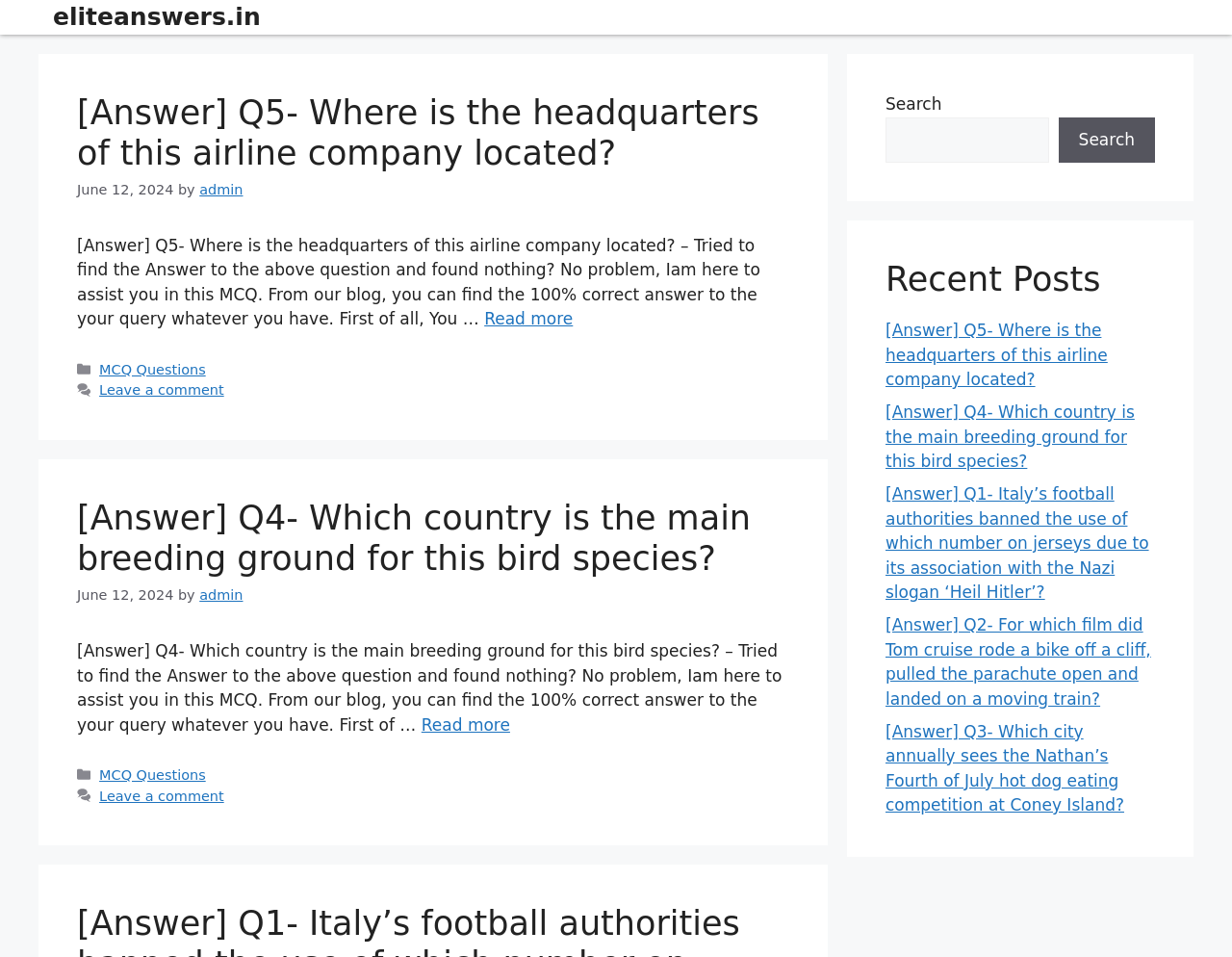Refer to the image and offer a detailed explanation in response to the question: Who is the author of the answer to the question 'Q4- Which country is the main breeding ground for this bird species?'?

The author of the answer to the question 'Q4- Which country is the main breeding ground for this bird species?' is 'admin', as indicated by the link 'by admin' in the article section of the webpage.